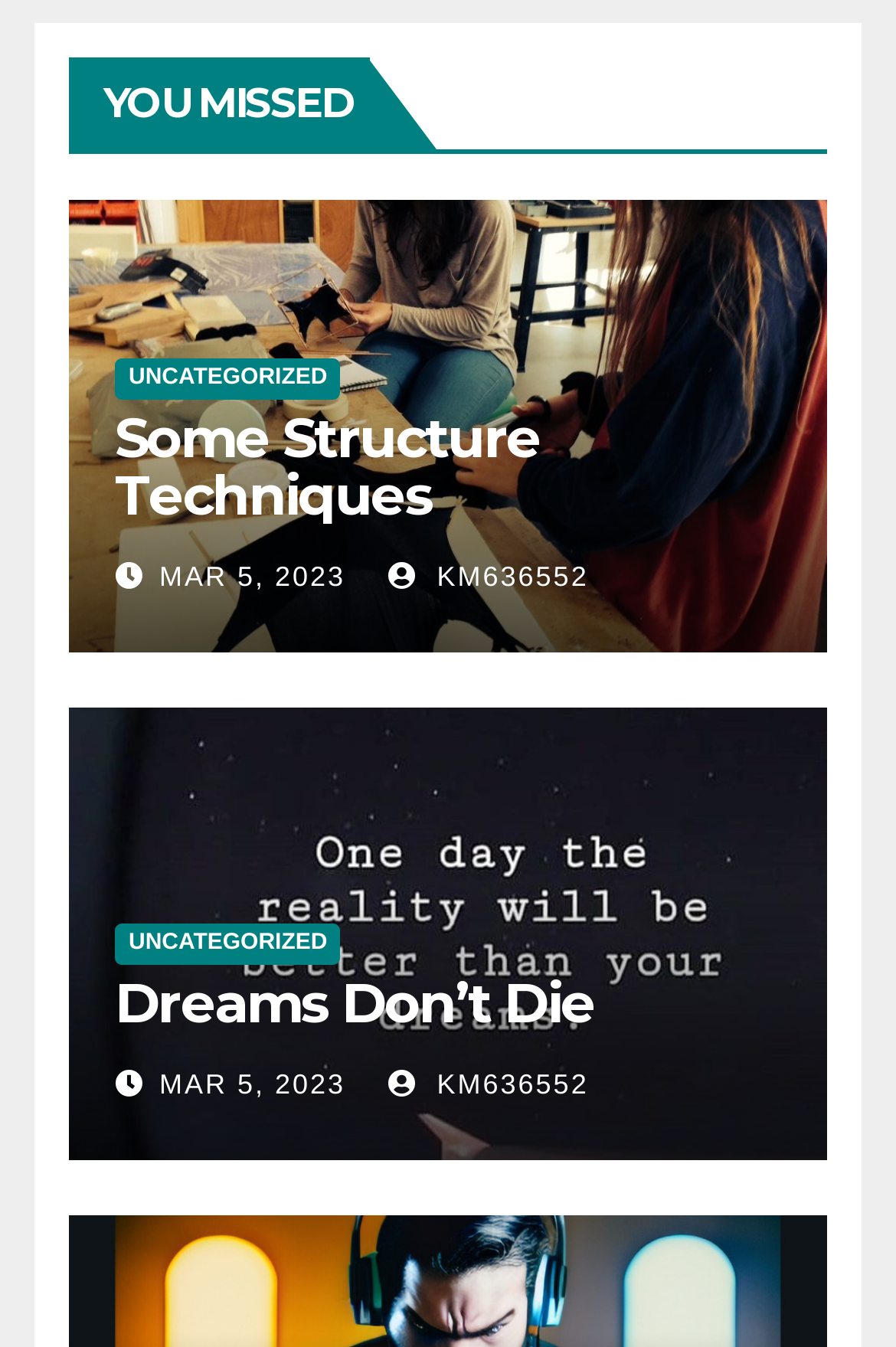Determine the bounding box coordinates of the region I should click to achieve the following instruction: "visit 'Some Structure Techniques'". Ensure the bounding box coordinates are four float numbers between 0 and 1, i.e., [left, top, right, bottom].

[0.128, 0.3, 0.603, 0.393]